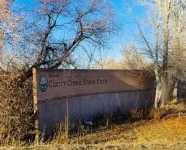Is the park open during winter?
Based on the image, give a one-word or short phrase answer.

Likely